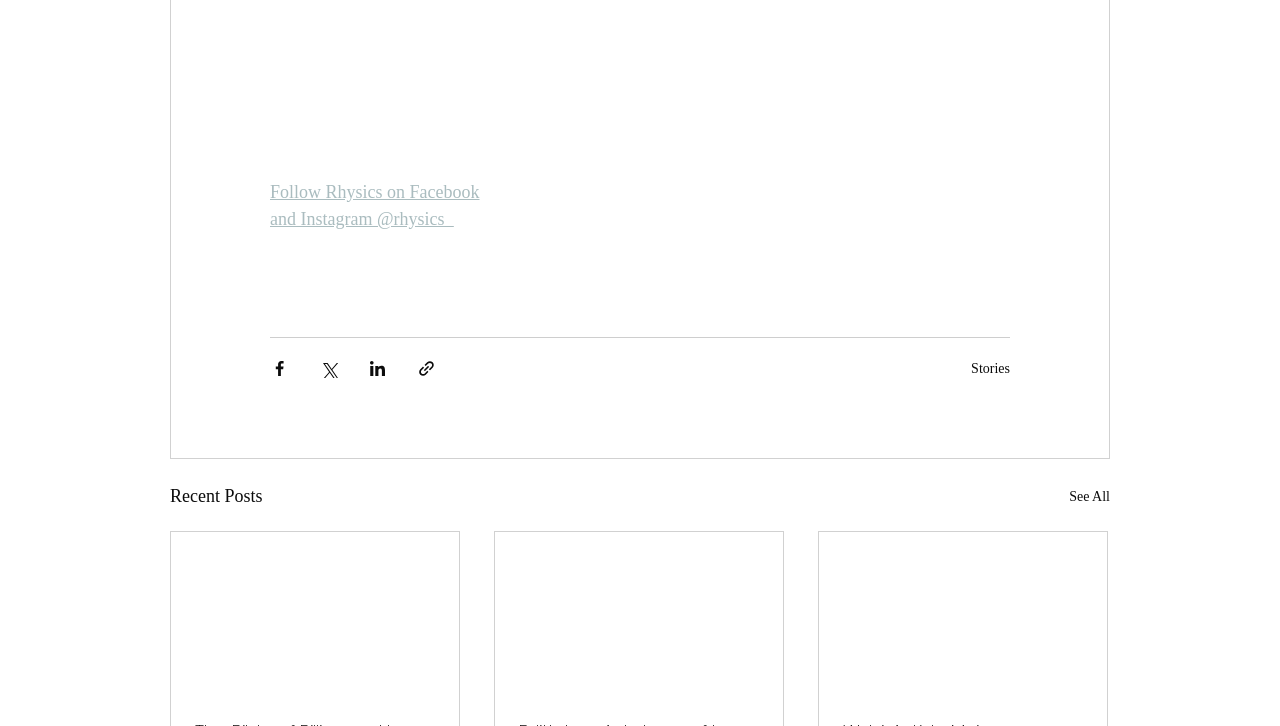What social media platforms can users share content with?
Look at the image and answer the question with a single word or phrase.

Facebook, Twitter, LinkedIn